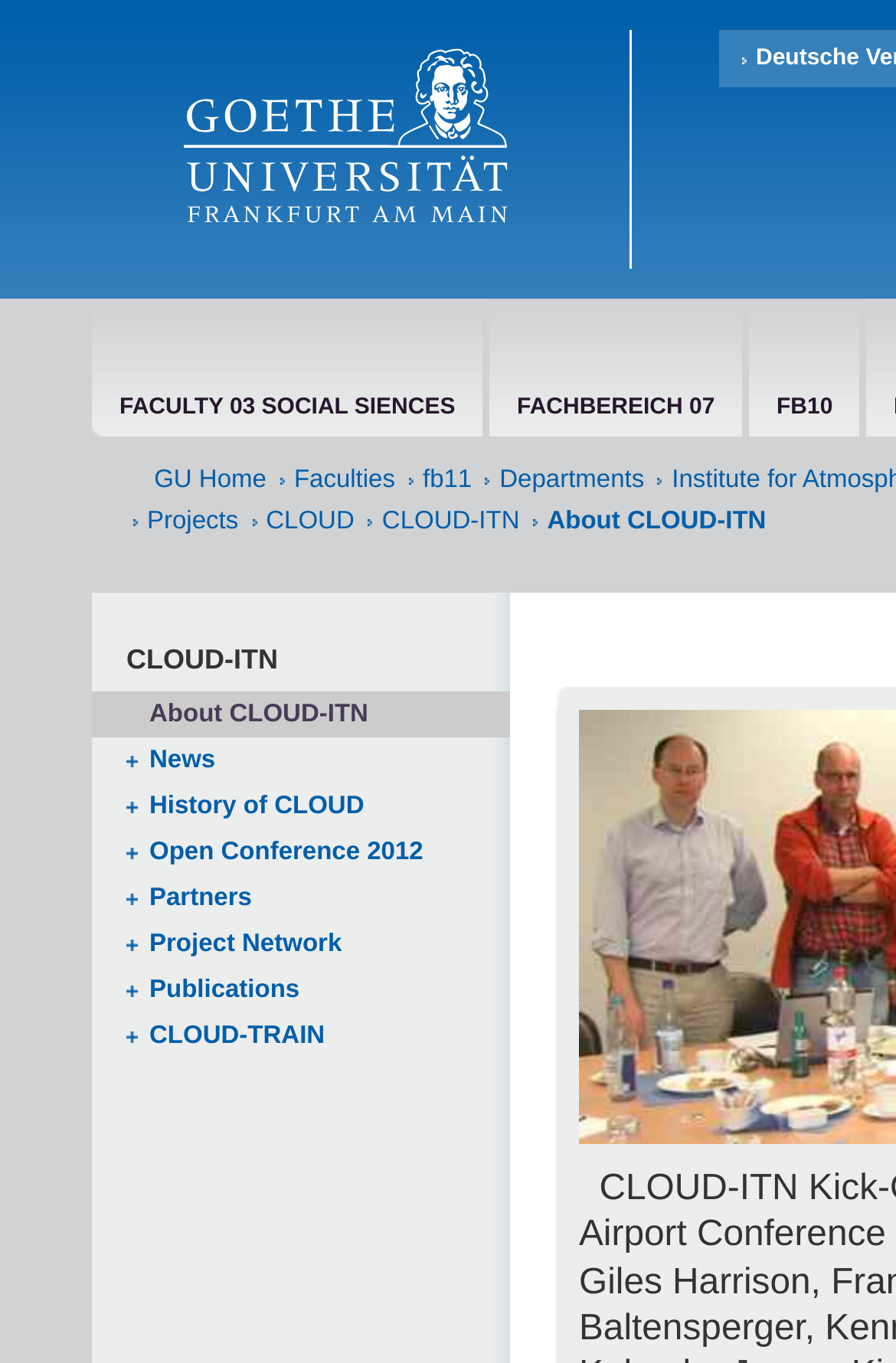Provide a one-word or short-phrase response to the question:
How many faculties are listed?

3